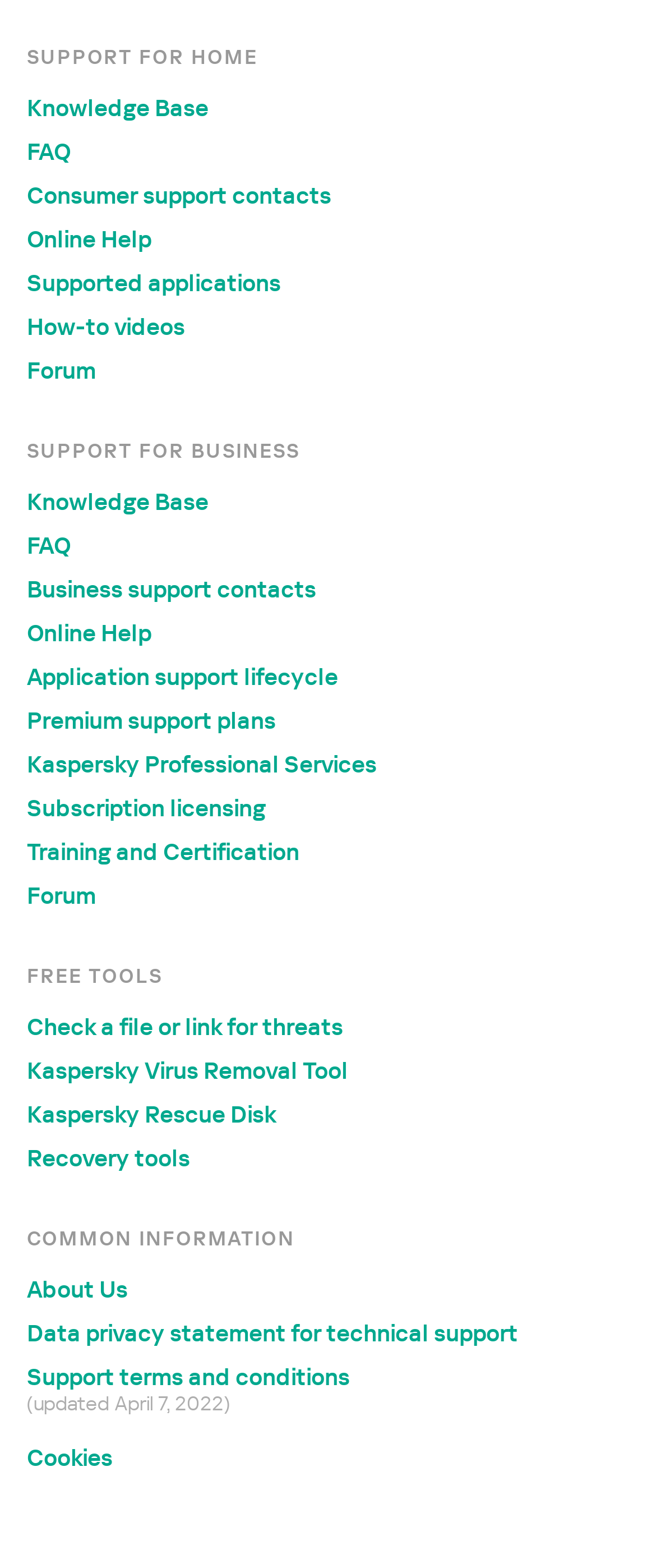What is the topic of the 'Data privacy statement'?
Based on the screenshot, give a detailed explanation to answer the question.

The webpage has a link titled 'Data privacy statement for technical support' under the 'COMMON INFORMATION' section. This suggests that the data privacy statement is related to technical support provided by the organization.